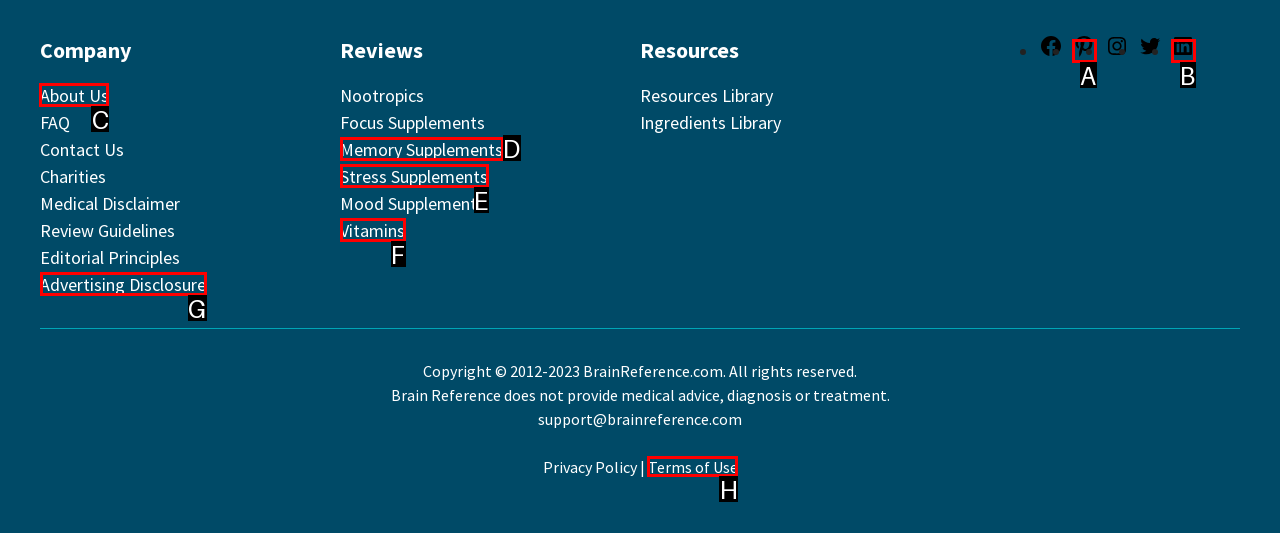What option should I click on to execute the task: Click on About Us? Give the letter from the available choices.

C